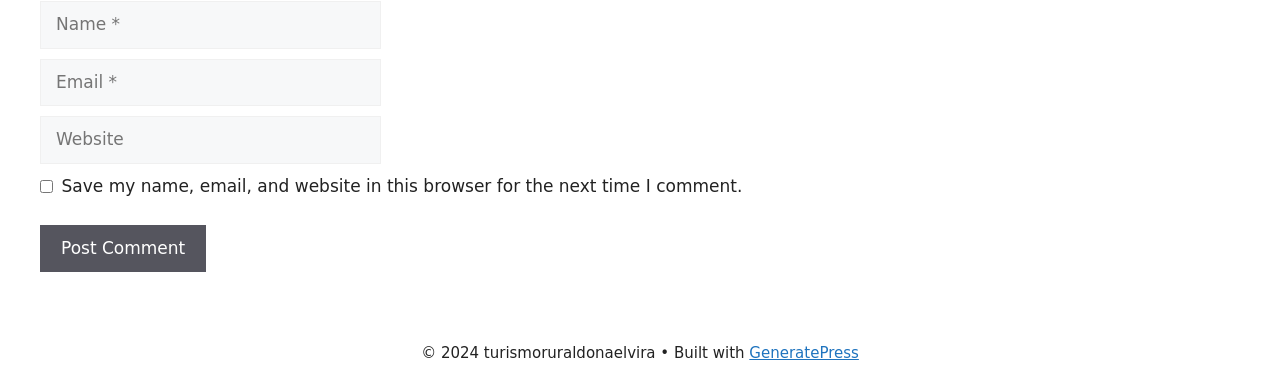From the webpage screenshot, predict the bounding box coordinates (top-left x, top-left y, bottom-right x, bottom-right y) for the UI element described here: name="submit" value="Post Comment"

[0.031, 0.583, 0.161, 0.707]